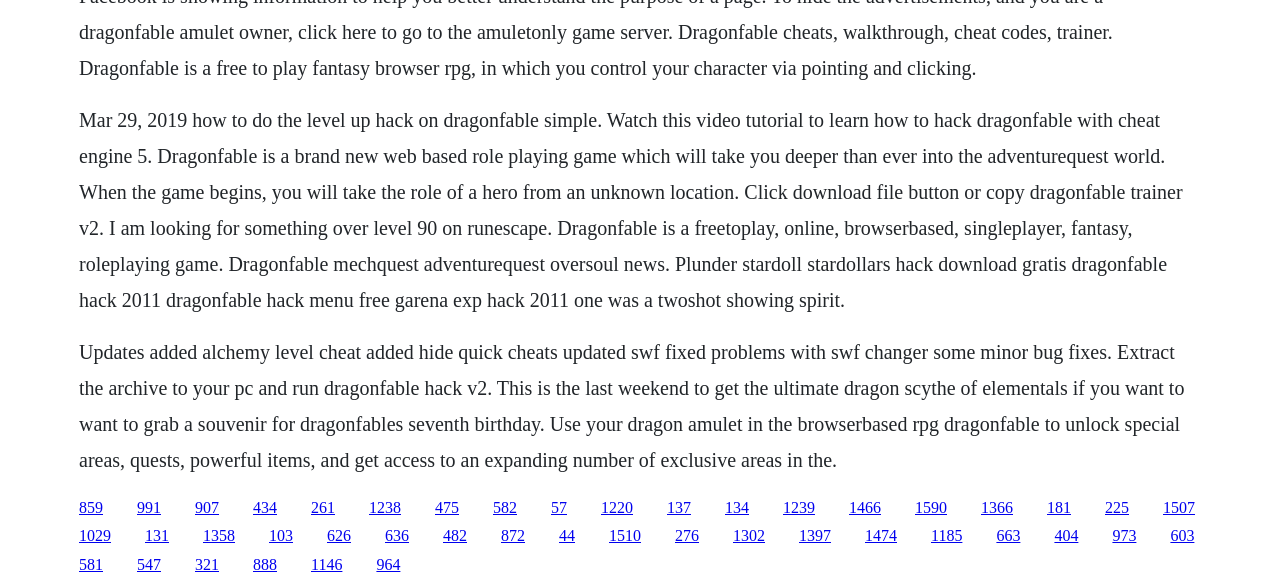Please identify the bounding box coordinates for the region that you need to click to follow this instruction: "Learn how to hack DragonFable with cheat engine 5".

[0.062, 0.185, 0.924, 0.528]